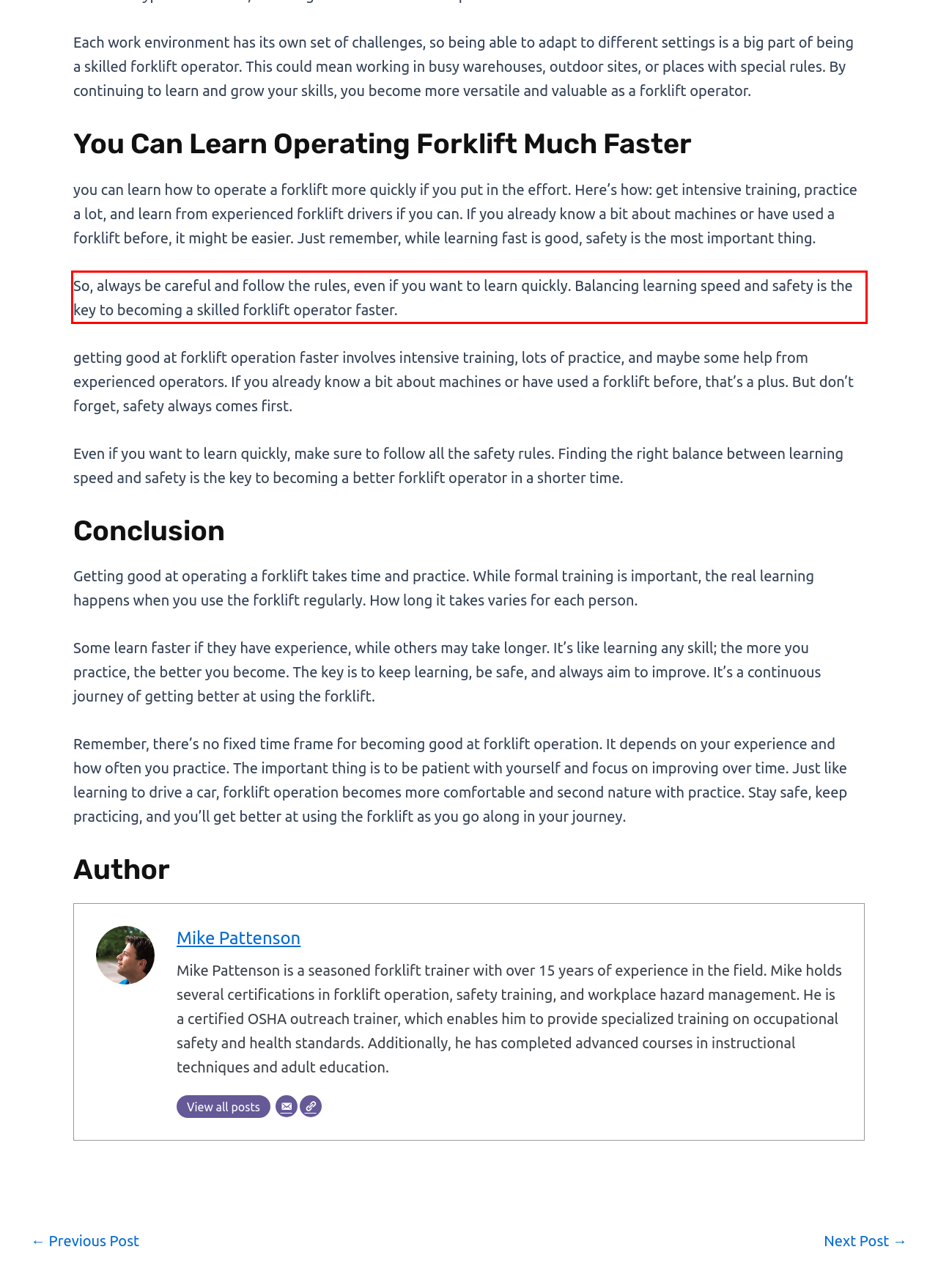Given the screenshot of the webpage, identify the red bounding box, and recognize the text content inside that red bounding box.

So, always be careful and follow the rules, even if you want to learn quickly. Balancing learning speed and safety is the key to becoming a skilled forklift operator faster.